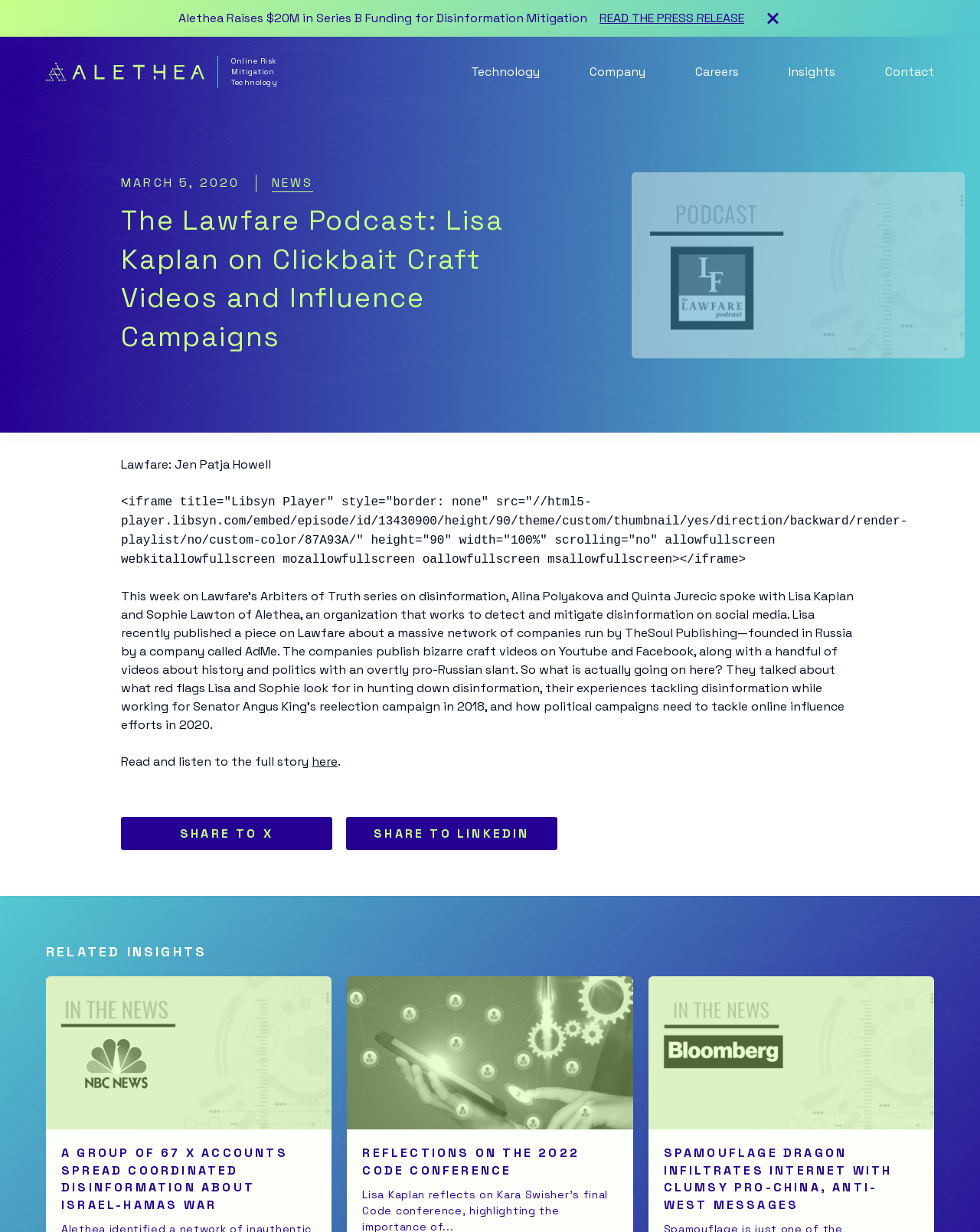Specify the bounding box coordinates of the element's region that should be clicked to achieve the following instruction: "Explore the Technology page". The bounding box coordinates consist of four float numbers between 0 and 1, in the format [left, top, right, bottom].

[0.48, 0.053, 0.551, 0.063]